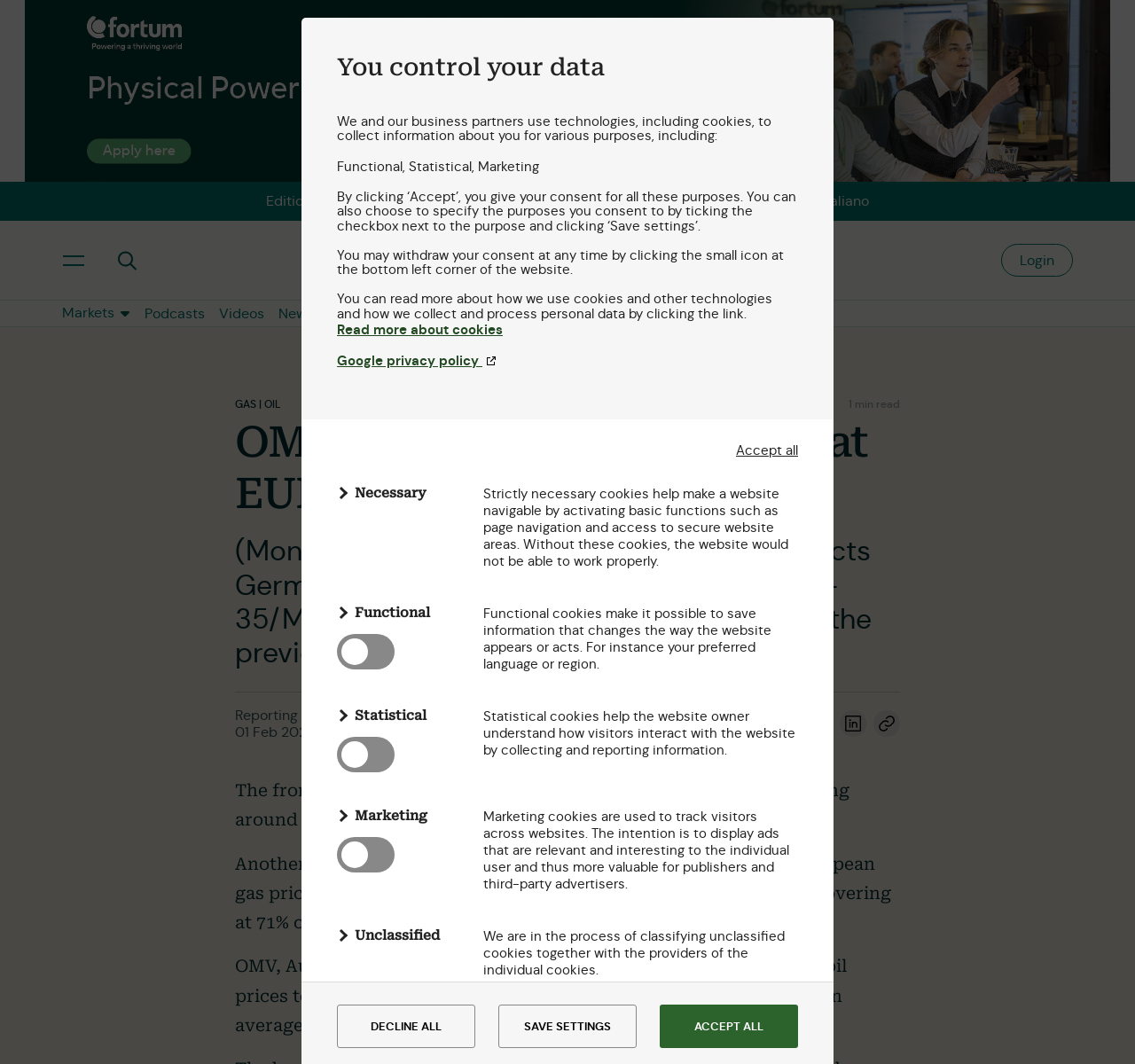Please identify the bounding box coordinates of the element that needs to be clicked to execute the following command: "View gas market". Provide the bounding box using four float numbers between 0 and 1, formatted as [left, top, right, bottom].

[0.055, 0.362, 0.083, 0.384]